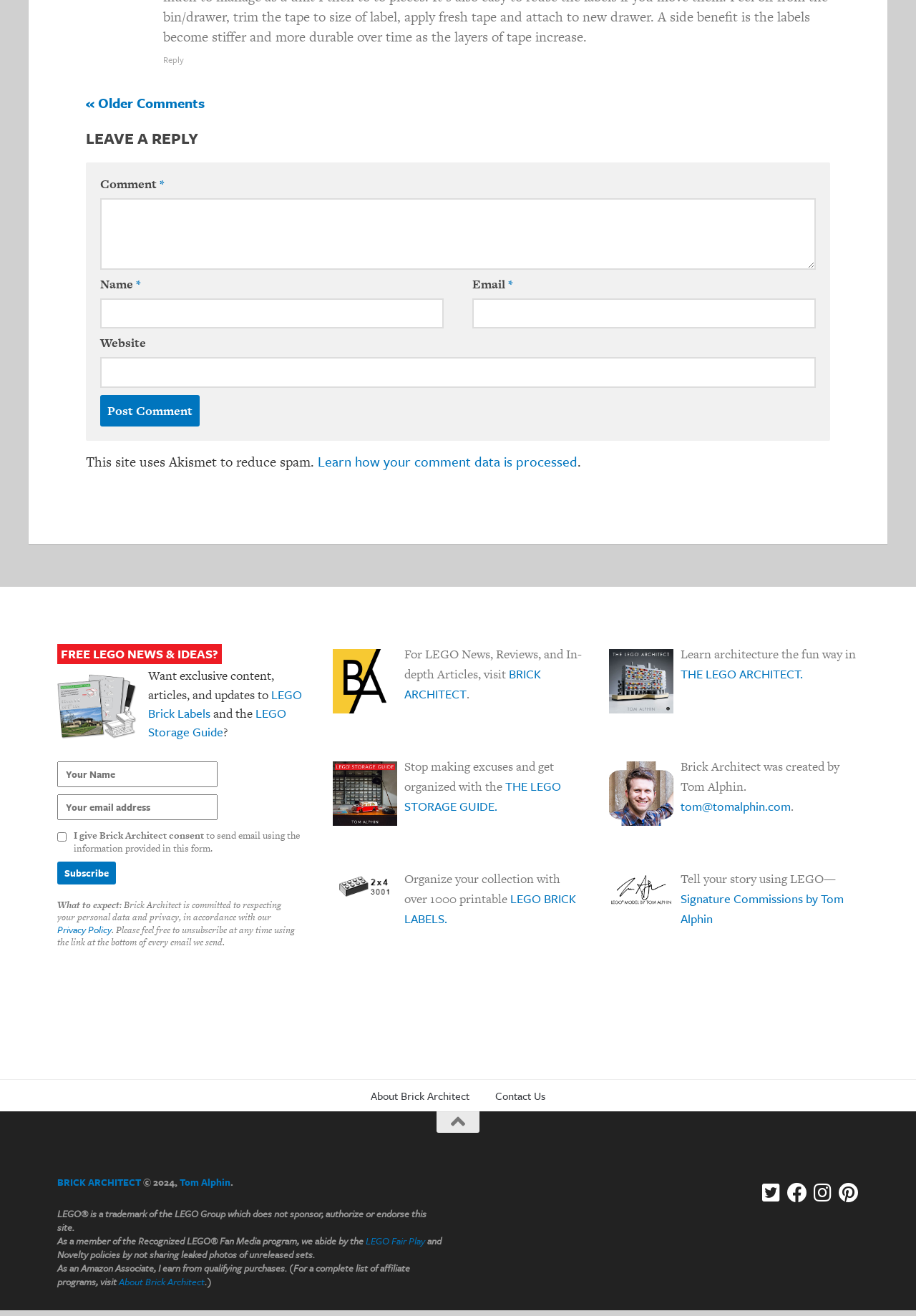Give a one-word or short phrase answer to this question: 
What is the purpose of the checkbox in the subscription form?

Consent to send email